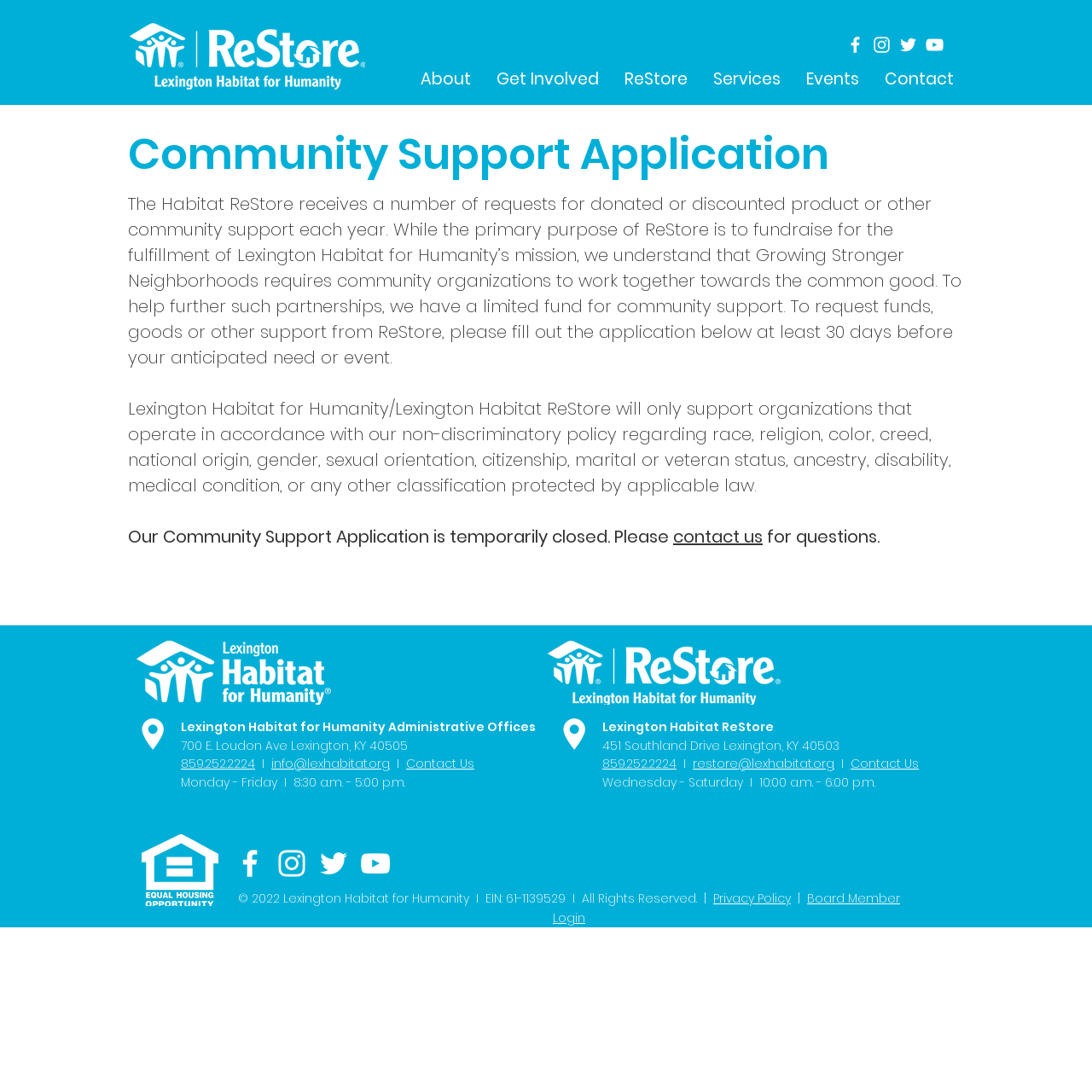Predict the bounding box coordinates of the area that should be clicked to accomplish the following instruction: "Click the About link". The bounding box coordinates should consist of four float numbers between 0 and 1, i.e., [left, top, right, bottom].

[0.373, 0.055, 0.443, 0.09]